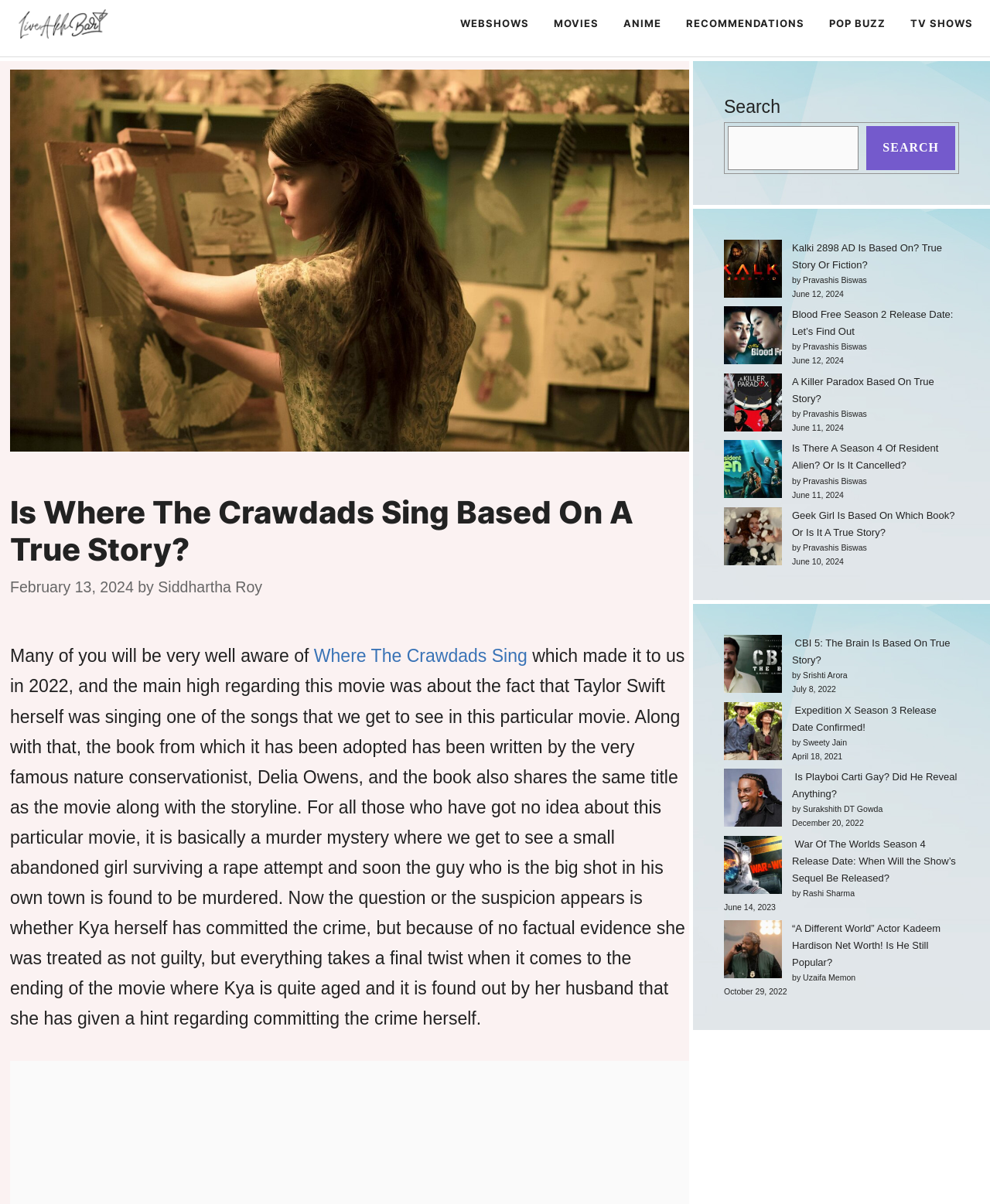Please determine the bounding box coordinates of the element to click on in order to accomplish the following task: "Click on the link 'Kalki 2898 AD Is Based On? True Story Or Fiction?'". Ensure the coordinates are four float numbers ranging from 0 to 1, i.e., [left, top, right, bottom].

[0.731, 0.199, 0.79, 0.252]